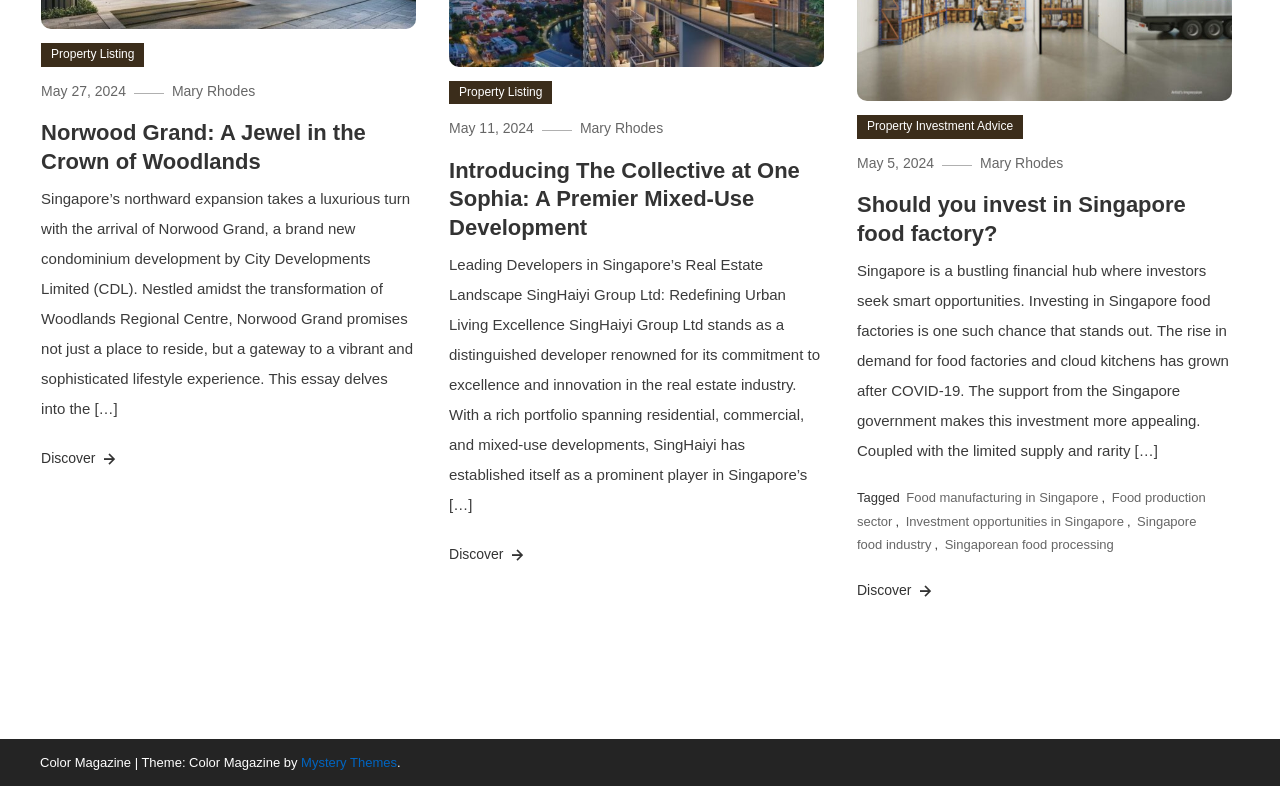What is the name of the condominium development mentioned in the first article?
Refer to the image and give a detailed answer to the question.

The first article on the webpage mentions a condominium development by City Developments Limited (CDL) called Norwood Grand, which is located in Woodlands Regional Centre.